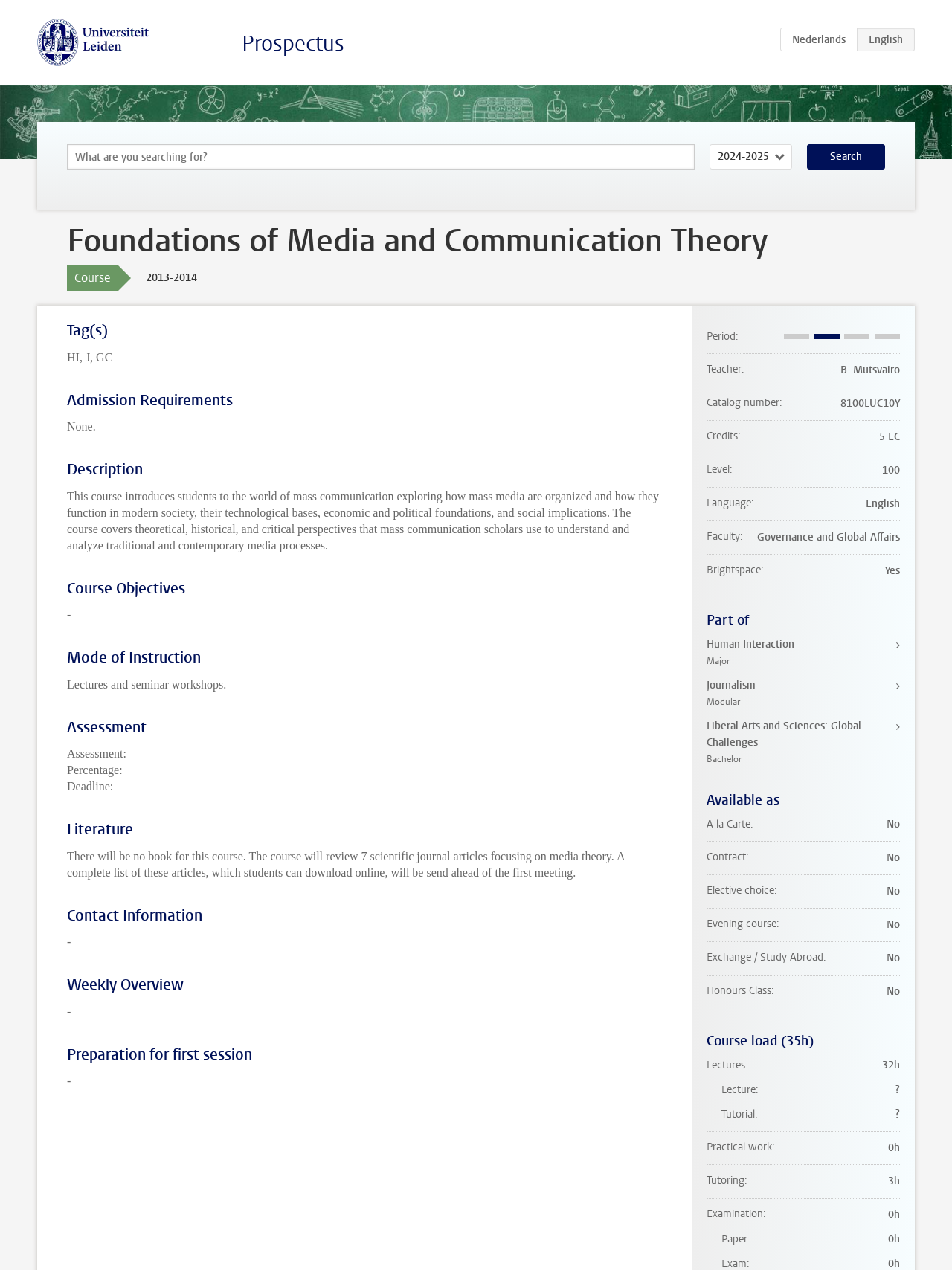Refer to the image and offer a detailed explanation in response to the question: Is the course available as an elective choice?

The availability of the course as an elective choice can be found in the description list detail element with the text 'Yes' which is located under the 'Elective choice' term.